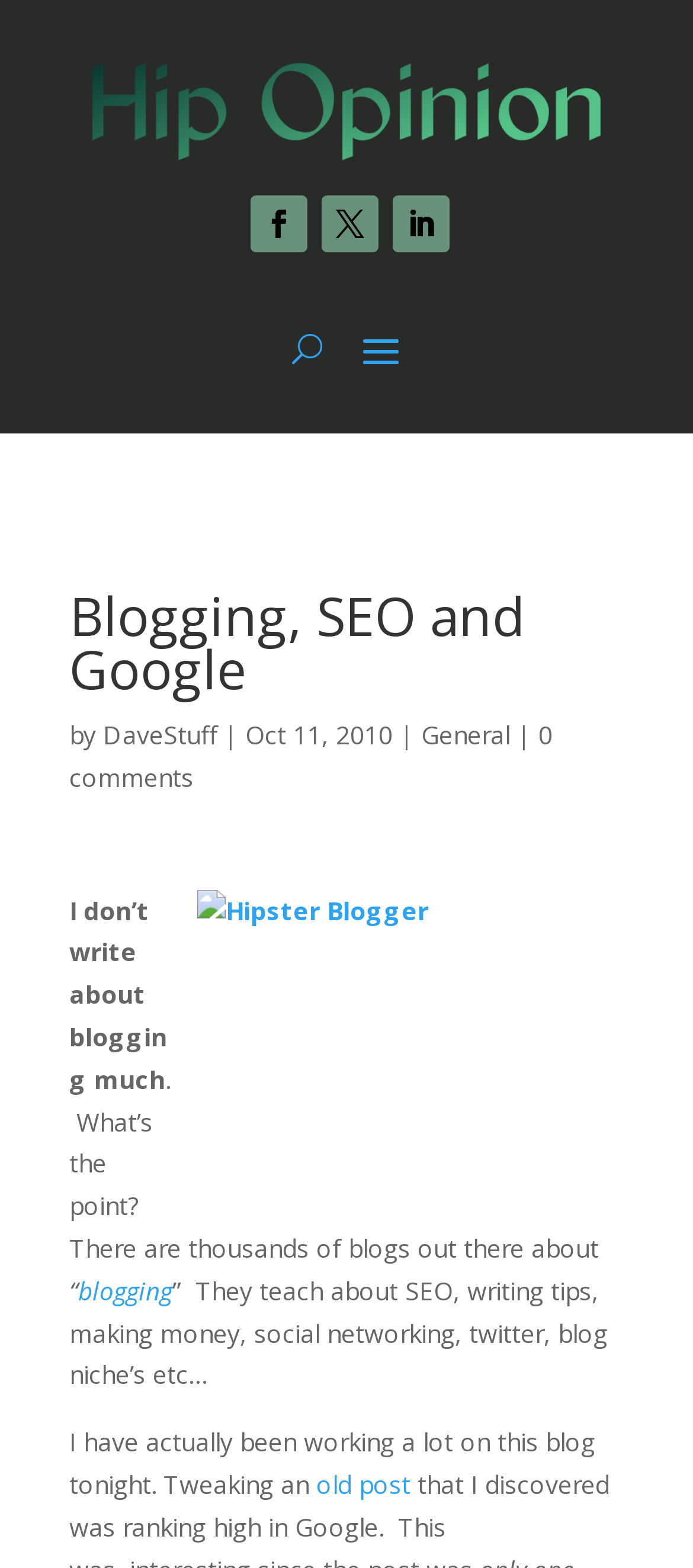Select the bounding box coordinates of the element I need to click to carry out the following instruction: "Click the 'U' button".

[0.422, 0.204, 0.465, 0.24]